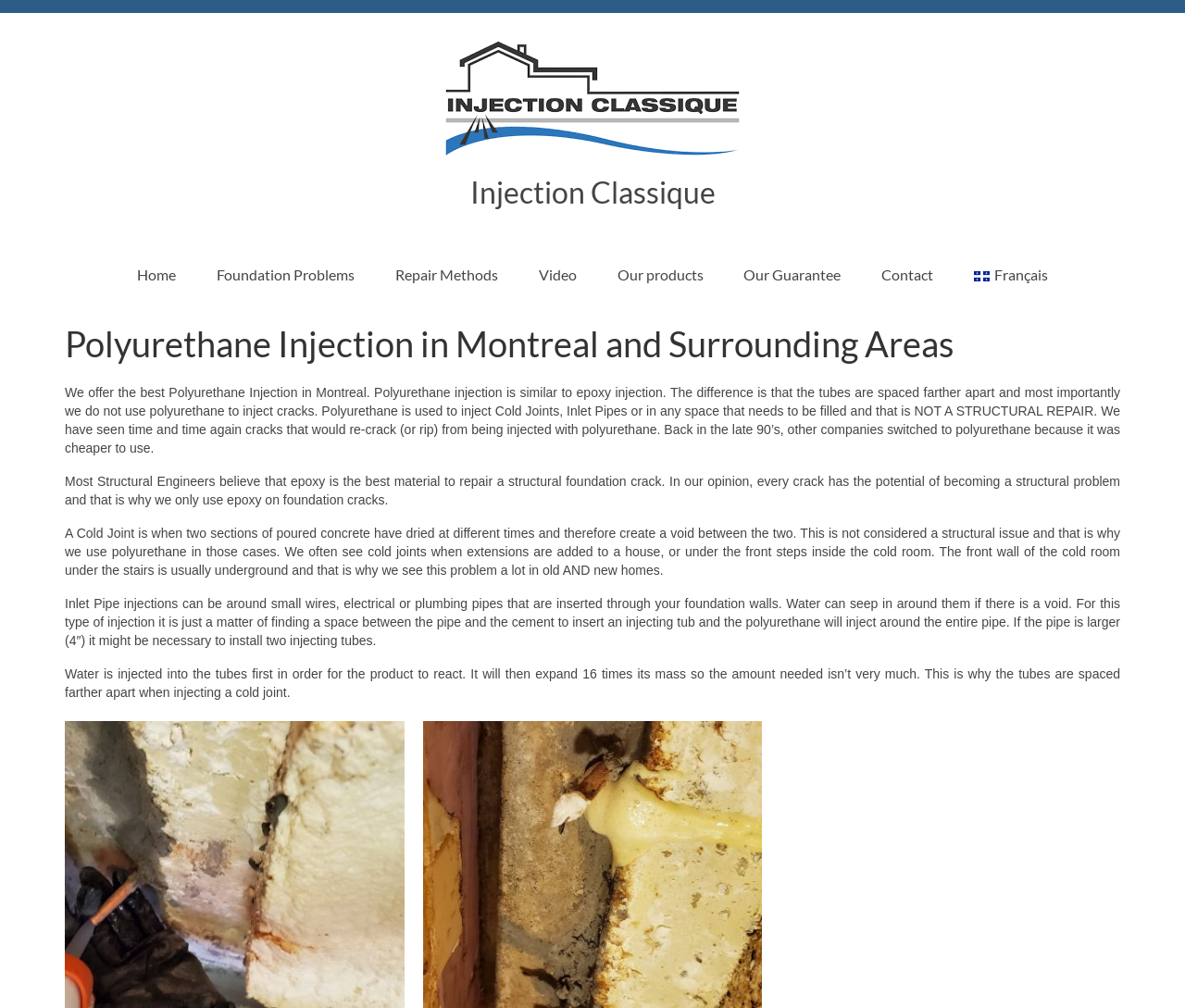What is the company name?
Kindly give a detailed and elaborate answer to the question.

The company name is obtained from the link element with the text 'Injection Classique' which is located at the top of the webpage, indicating that it is the company's name.